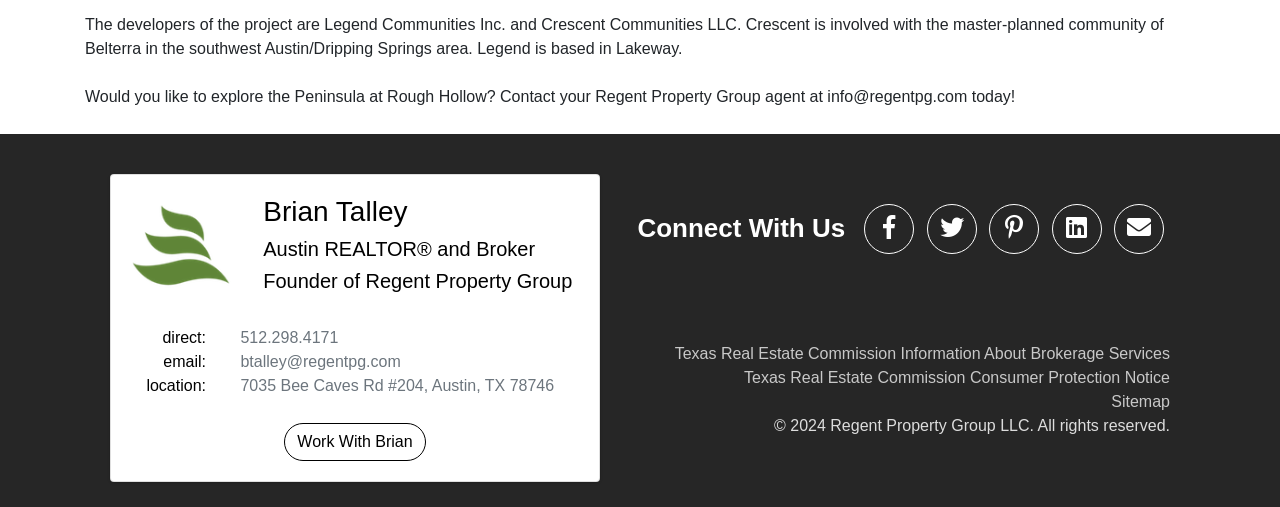Identify the bounding box coordinates of the section to be clicked to complete the task described by the following instruction: "Work with Brian". The coordinates should be four float numbers between 0 and 1, formatted as [left, top, right, bottom].

[0.222, 0.834, 0.333, 0.909]